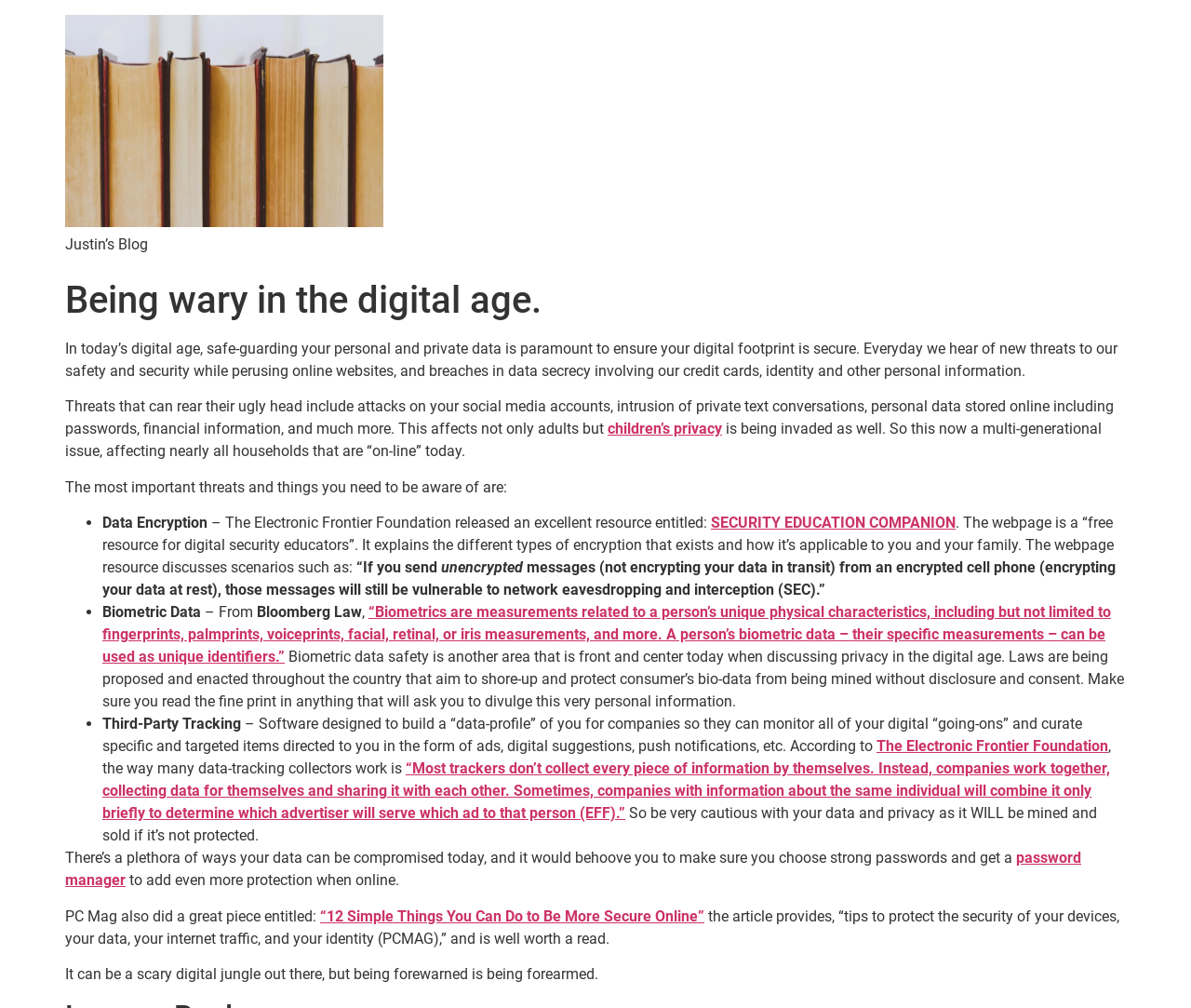What is the first type of threat mentioned in the article?
Use the information from the image to give a detailed answer to the question.

I found the first type of threat mentioned in the article by looking at the ListMarker element with the text '•' at coordinates [0.072, 0.508, 0.077, 0.53], which is followed by the StaticText element with the text 'Data' at coordinates [0.086, 0.51, 0.112, 0.527].